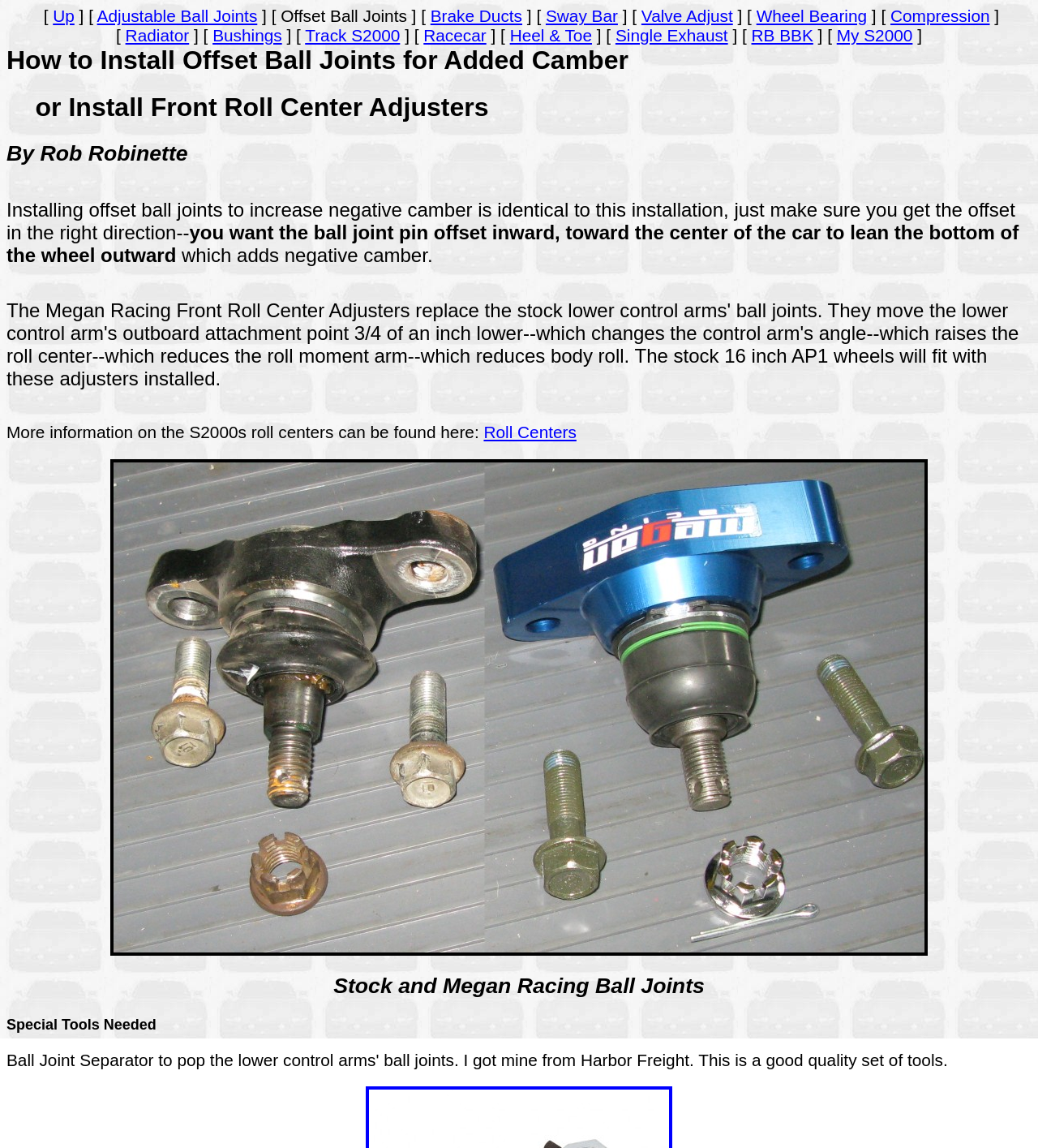What is the effect of installing offset ball joints?
Please craft a detailed and exhaustive response to the question.

Installing offset ball joints to increase negative camber is identical to the installation of Front Roll Center Adjusters, just making sure the ball joint pin is offset inward, toward the center of the car, which leans the bottom of the wheel outward, adding negative camber.